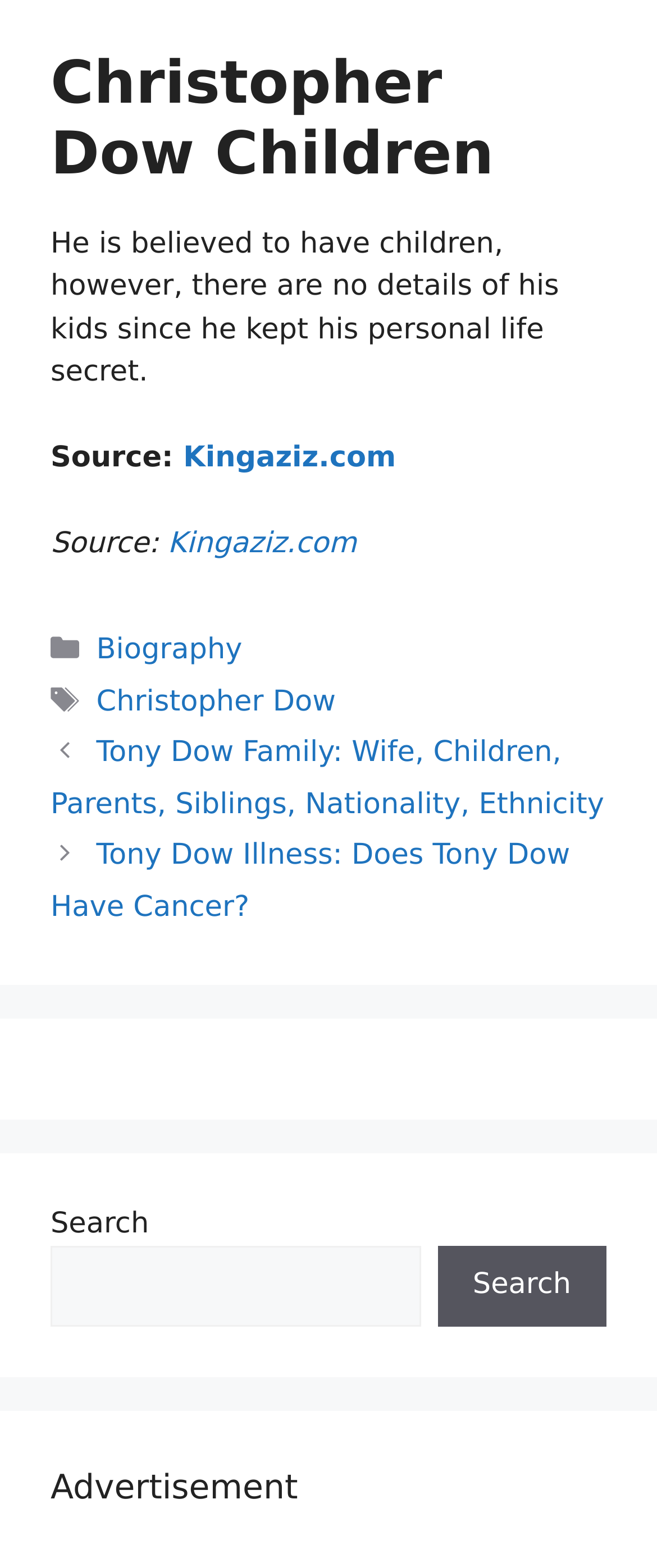Using the webpage screenshot, locate the HTML element that fits the following description and provide its bounding box: "Christopher Dow".

[0.147, 0.437, 0.511, 0.458]